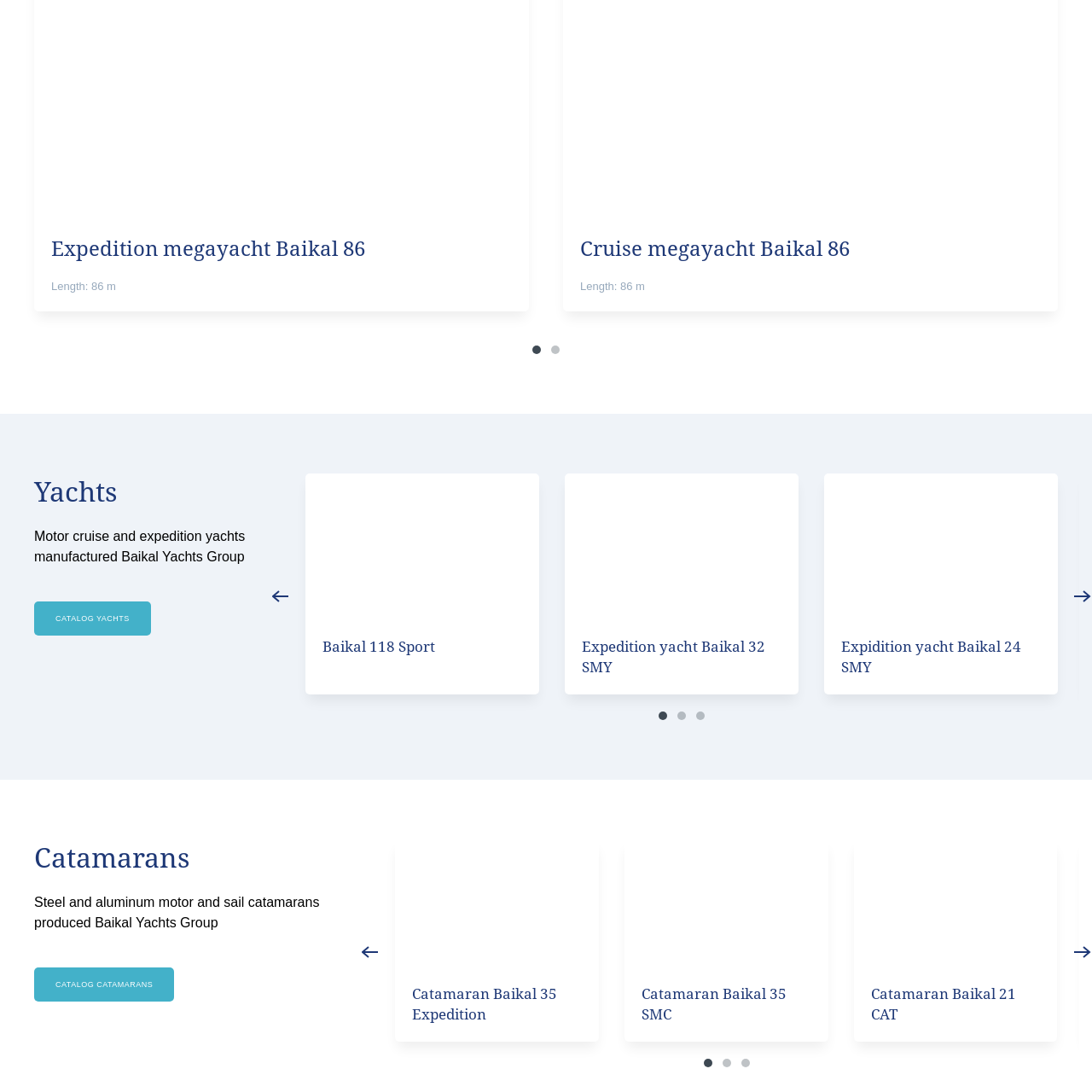Offer a detailed caption for the picture inside the red-bordered area.

The image showcases the elegant design of the "Baikal 118 Sport," a luxurious motor yacht manufactured by Baikal Yachts Group. This model is renowned for its impressive blend of speed and comfort, ideal for both leisurely cruising and adventurous expeditions. The sleek lines and modern aesthetics of the yacht reflect its advanced engineering and sophistication, making it a standout choice for yachting enthusiasts seeking an unforgettable experience on the water. The accompanying heading emphasizes the yacht's distinctive features, indicating its place among the premium offerings in the Baikal catalog of yachts.